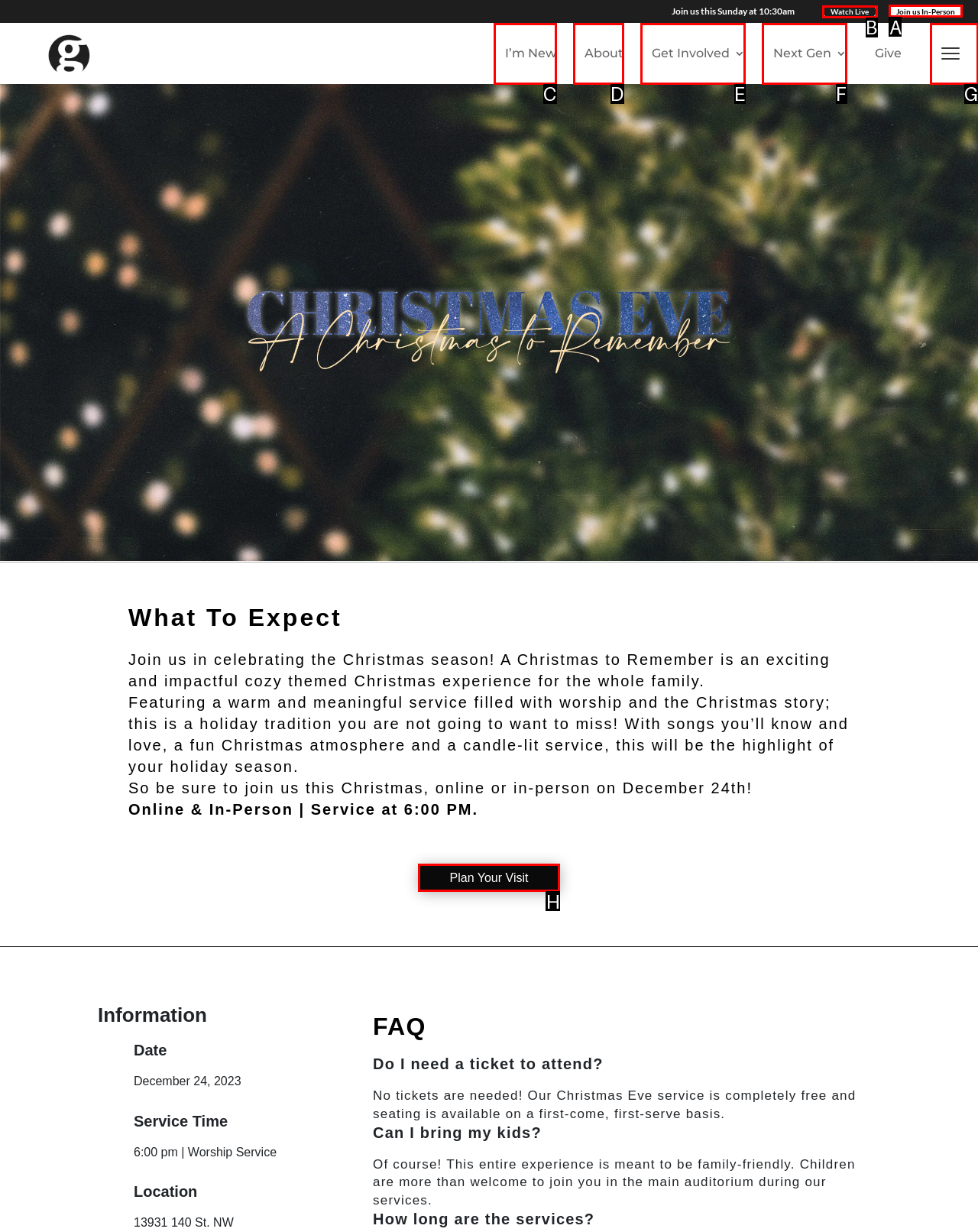Select the UI element that should be clicked to execute the following task: Join us In-Person
Provide the letter of the correct choice from the given options.

A